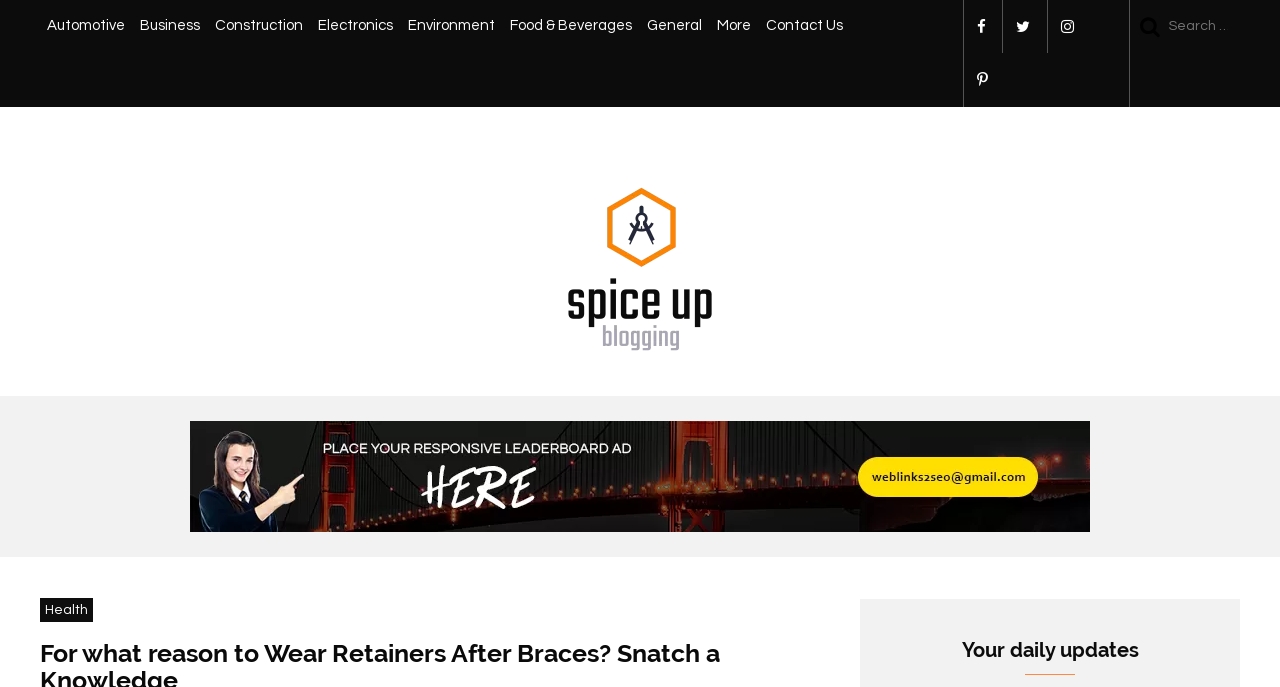Identify the bounding box coordinates of the section to be clicked to complete the task described by the following instruction: "search for something". The coordinates should be four float numbers between 0 and 1, formatted as [left, top, right, bottom].

[0.882, 0.0, 0.966, 0.074]